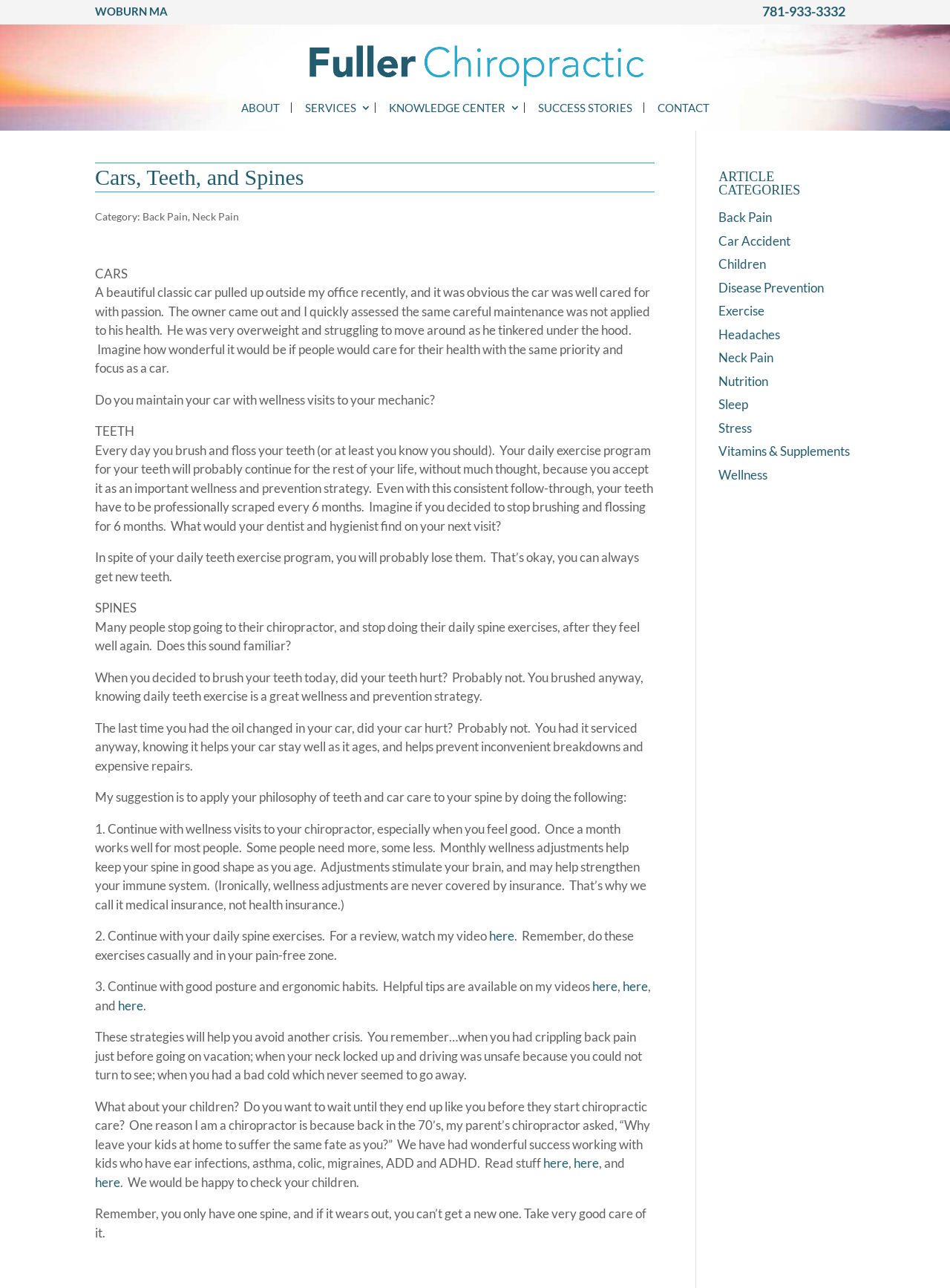Extract the main title from the webpage.

Cars, Teeth, and Spines